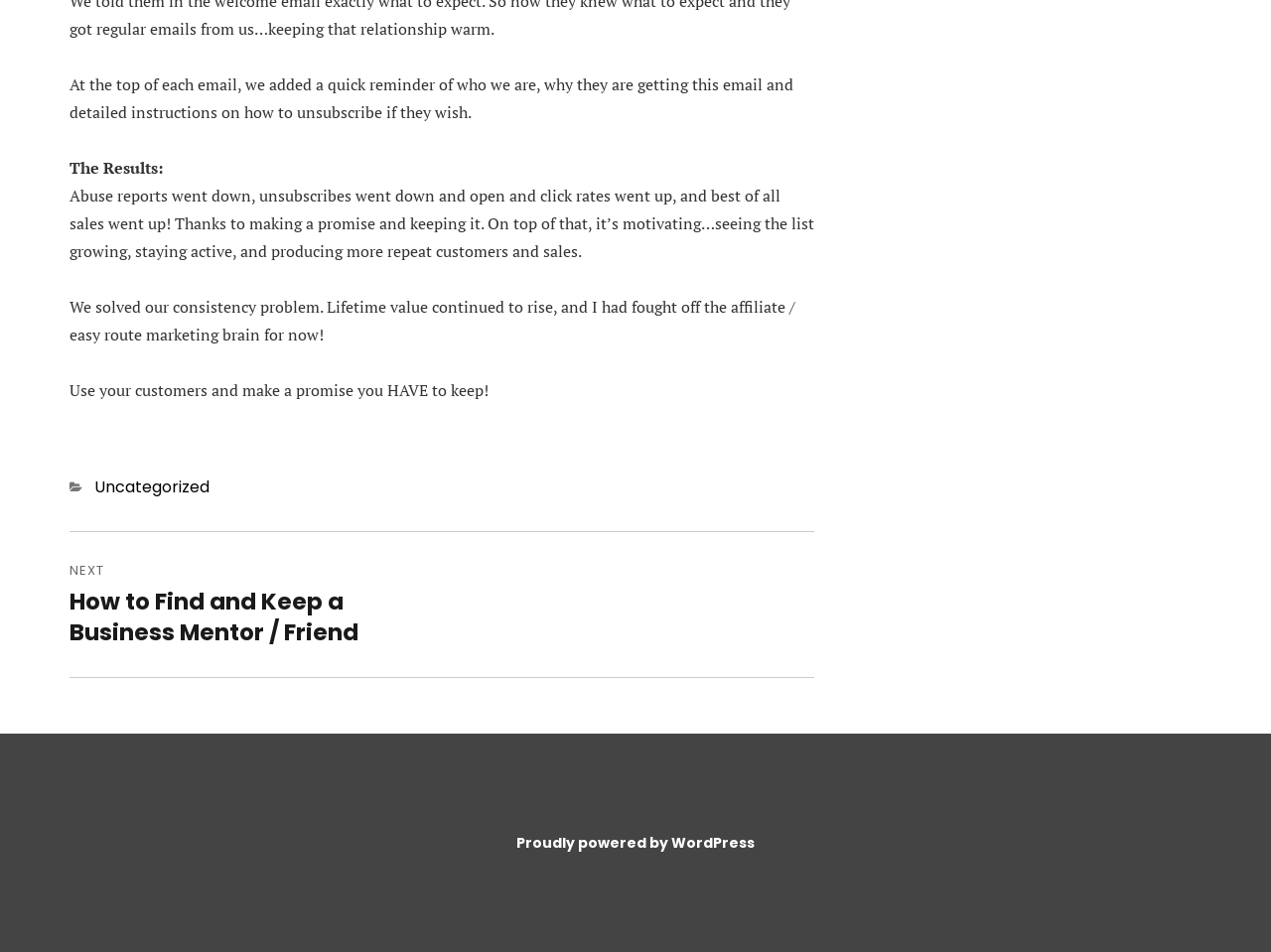Answer briefly with one word or phrase:
What is the title of the next post?

How to Find and Keep a Business Mentor / Friend